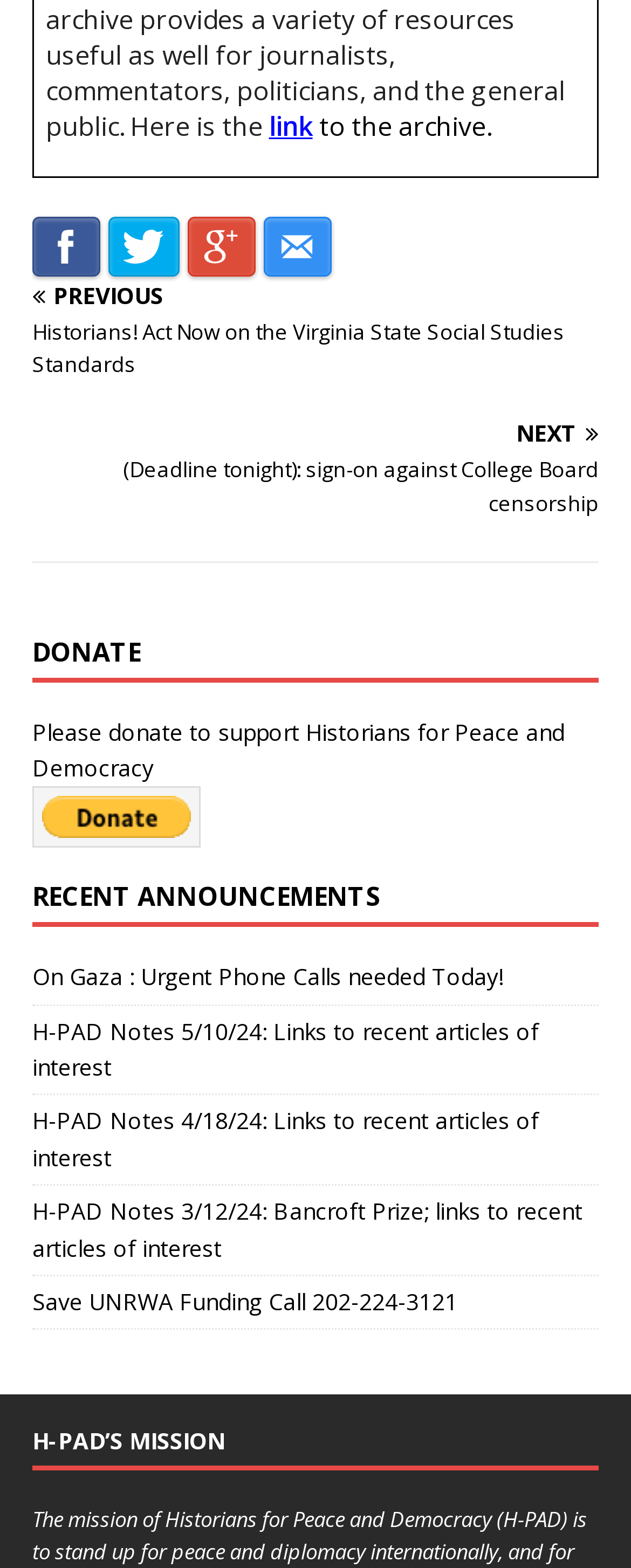Identify the bounding box coordinates for the UI element described as: "Save UNRWA Funding Call 202-224-3121". The coordinates should be provided as four floats between 0 and 1: [left, top, right, bottom].

[0.051, 0.82, 0.726, 0.84]